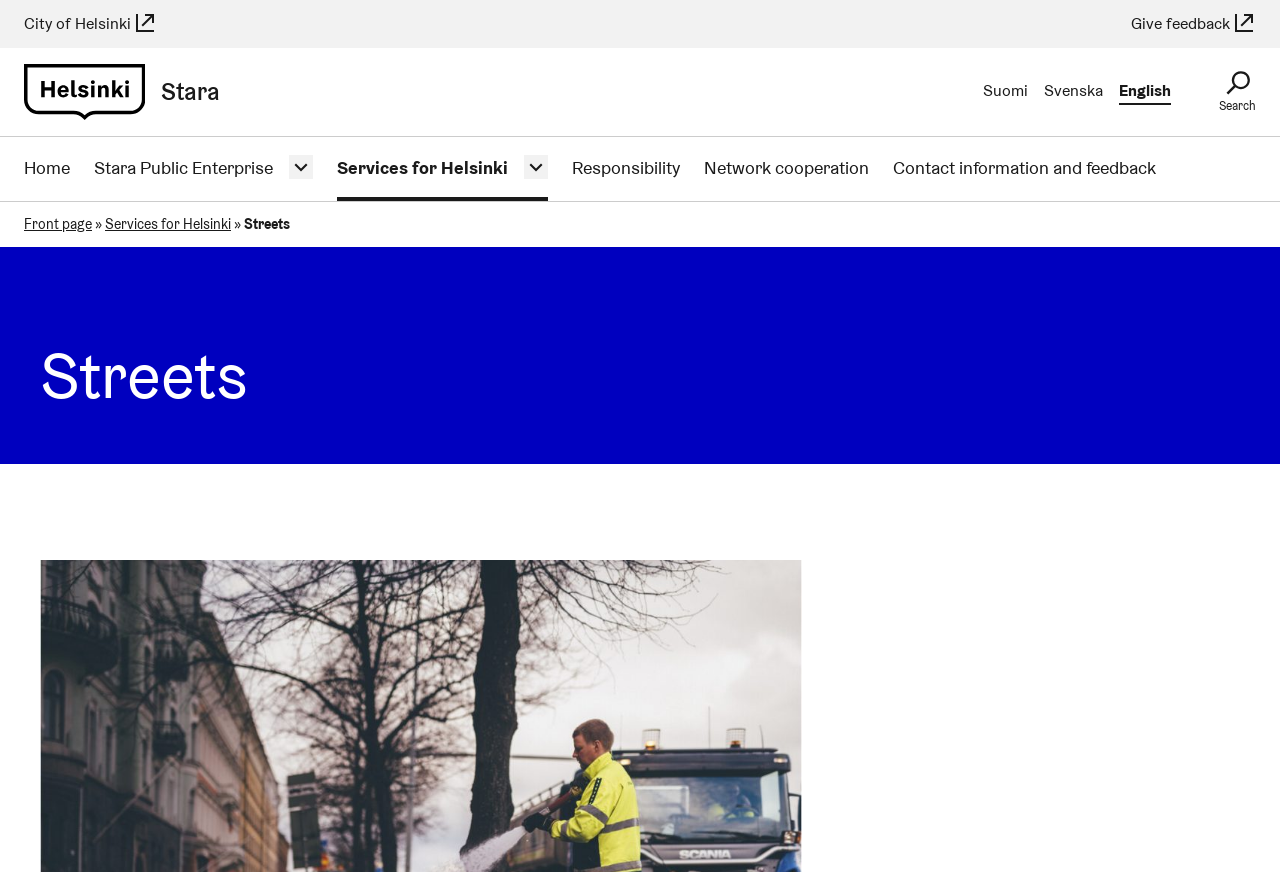Please identify the bounding box coordinates of the area that needs to be clicked to fulfill the following instruction: "go to City of Helsinki."

[0.019, 0.014, 0.123, 0.041]